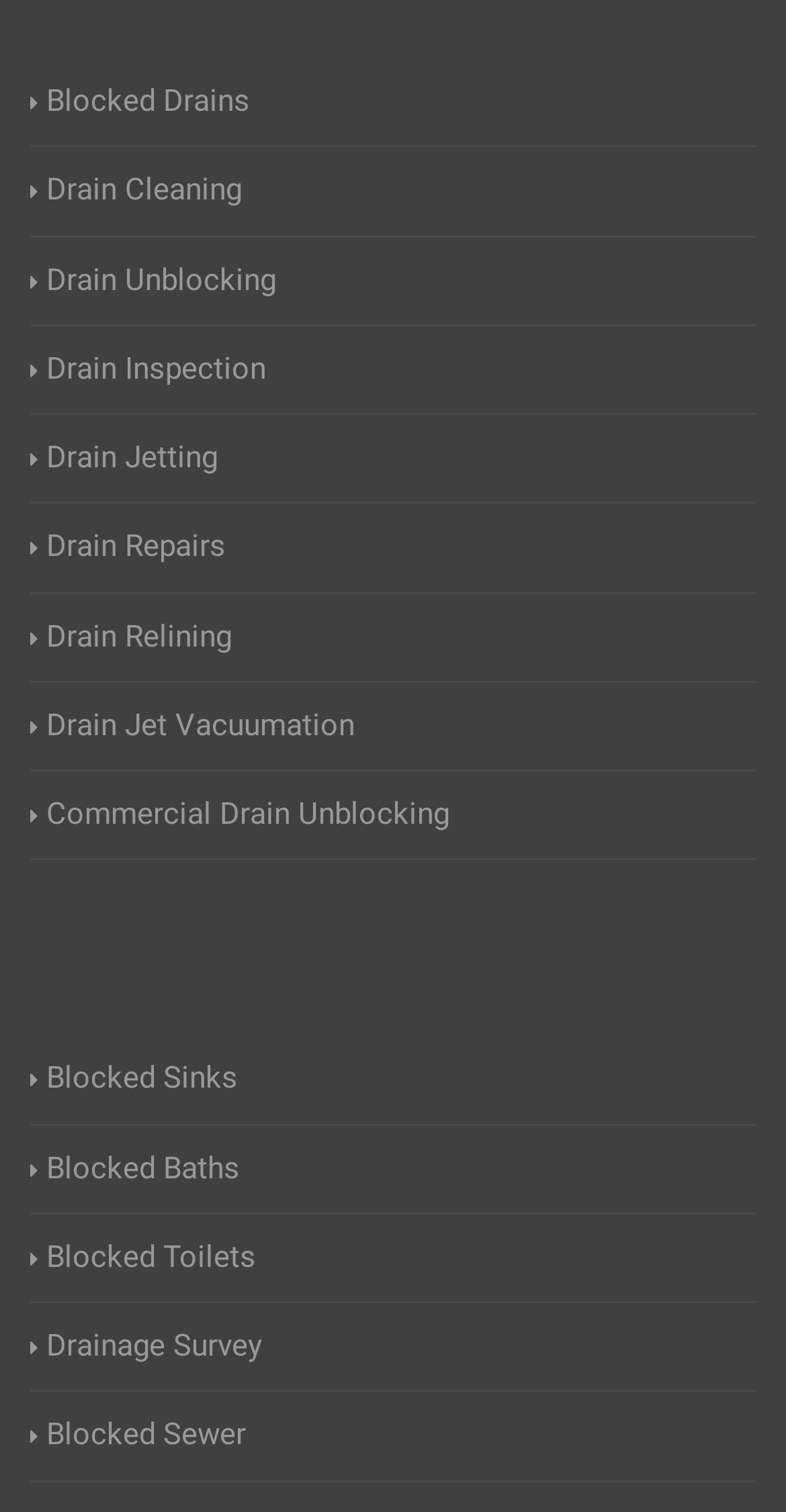Please give a concise answer to this question using a single word or phrase: 
How many links are there for drain-related services?

8